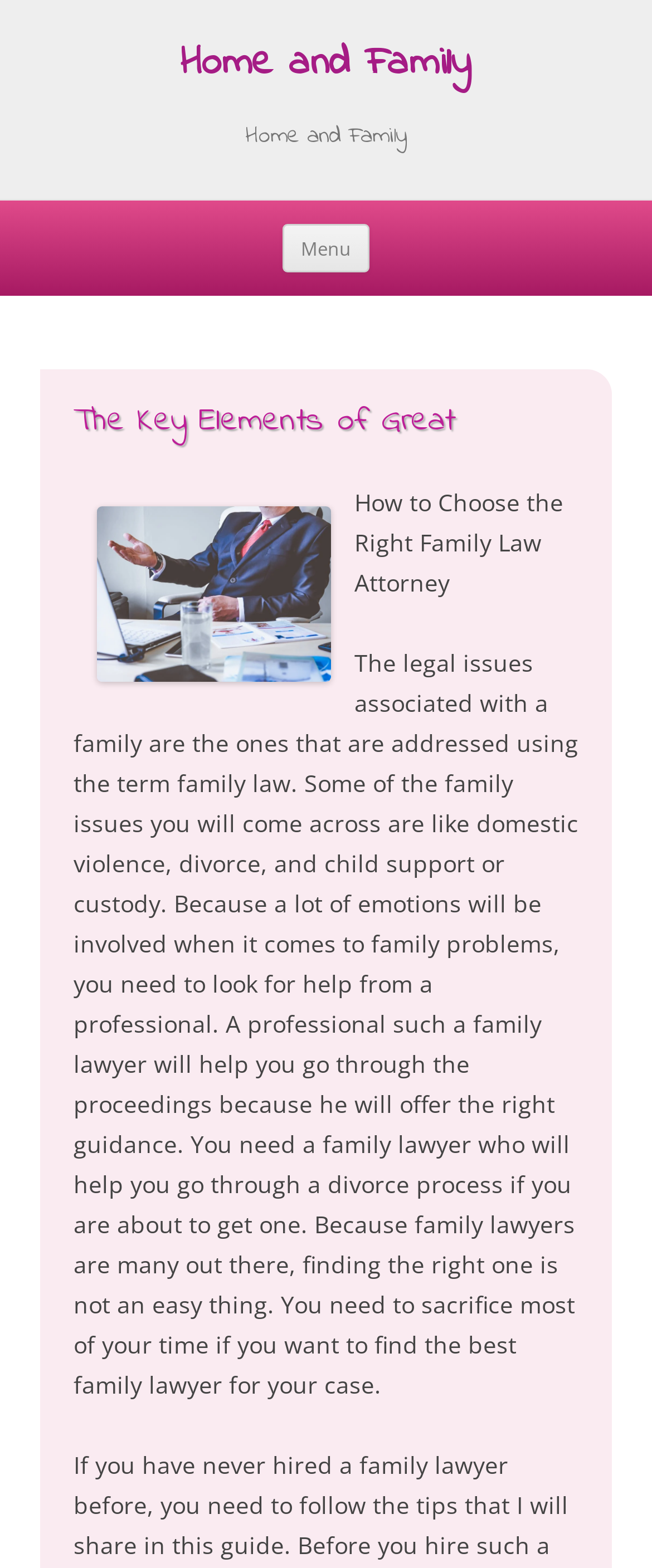Explain in detail what you observe on this webpage.

The webpage is about "The Key Elements of Great" in the context of "Home and Family". At the top, there are two headings with the same text "Home and Family", with the second one being slightly below the first. To the right of these headings, there is a button labeled "Menu". Below the headings, there is a link "Skip to content" which is centered horizontally.

Below the "Skip to content" link, there is a header section that contains a heading "The Key Elements of Great" at the top. Below this heading, there is an image, followed by a static text "How to Choose the Right Family Law Attorney". Below this text, there is a longer paragraph of text that discusses the importance of finding a professional family lawyer to help with family problems such as divorce, domestic violence, and child support or custody. The text explains that finding the right family lawyer can be challenging and requires time and effort.